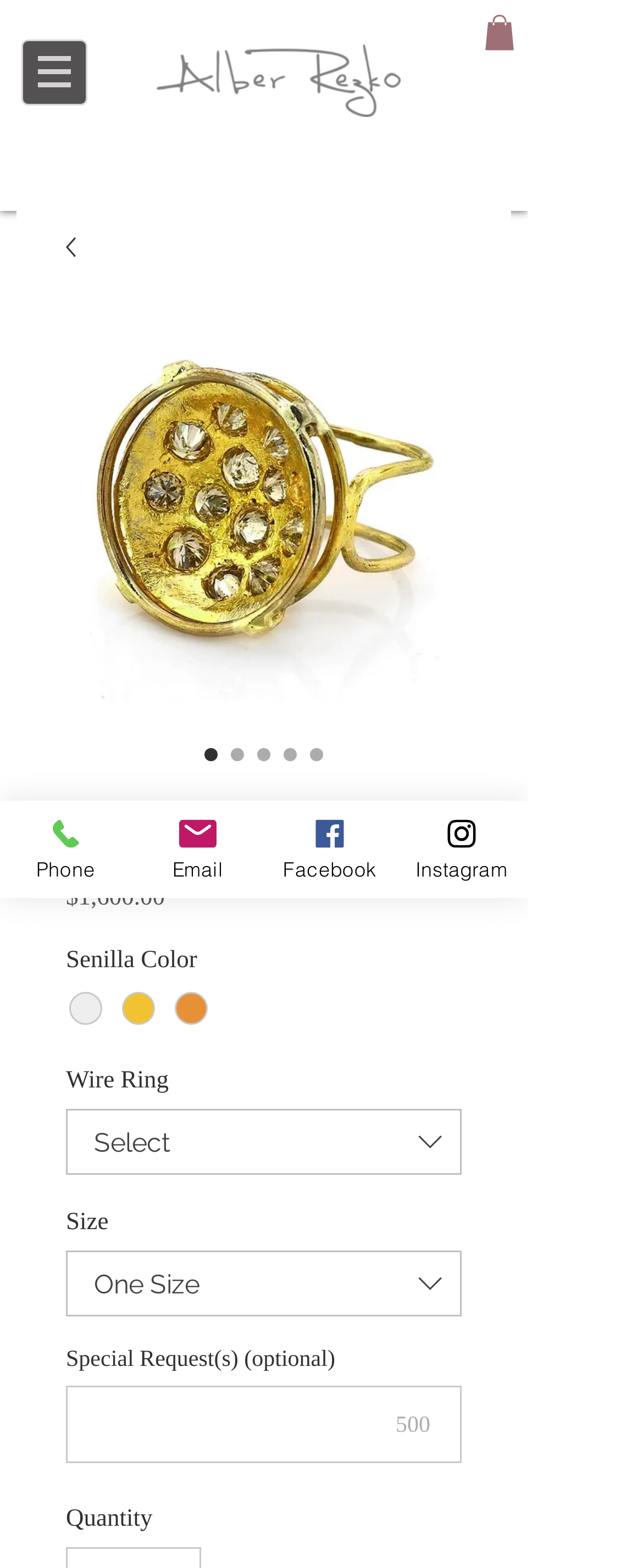Offer a detailed explanation of the webpage layout and contents.

The webpage appears to be a product page for a jewelry item called "Senilla" from Alberrezko Jewelry. At the top left, there is a navigation menu labeled "Site" with a button that has a popup menu. Next to it, there is an image of the AR Logo in gray.

On the top right, there is a small image and a link. Below it, there is a large section dedicated to the product details. The product name "Senilla" is displayed prominently, along with an image of the product. There are five radio buttons below the product name, allowing the user to select different options.

Below the radio buttons, there is a heading that says "Senilla" again, followed by the product price of $1,600.00. There is also a section labeled "Senilla Color" with three radio buttons for selecting different colors: 14k White Gold, 14k Yellow Gold, and 14k Rose Gold.

Further down, there are sections for selecting the wire ring type and size, with comboboxes that have popup menus. There is also a section for entering special requests, with a textbox for the user to input their requests. Finally, there is a section for selecting the quantity of the product.

At the bottom of the page, there are four links to contact the company: Phone, Email, Facebook, and Instagram. Each link has a corresponding image next to it.